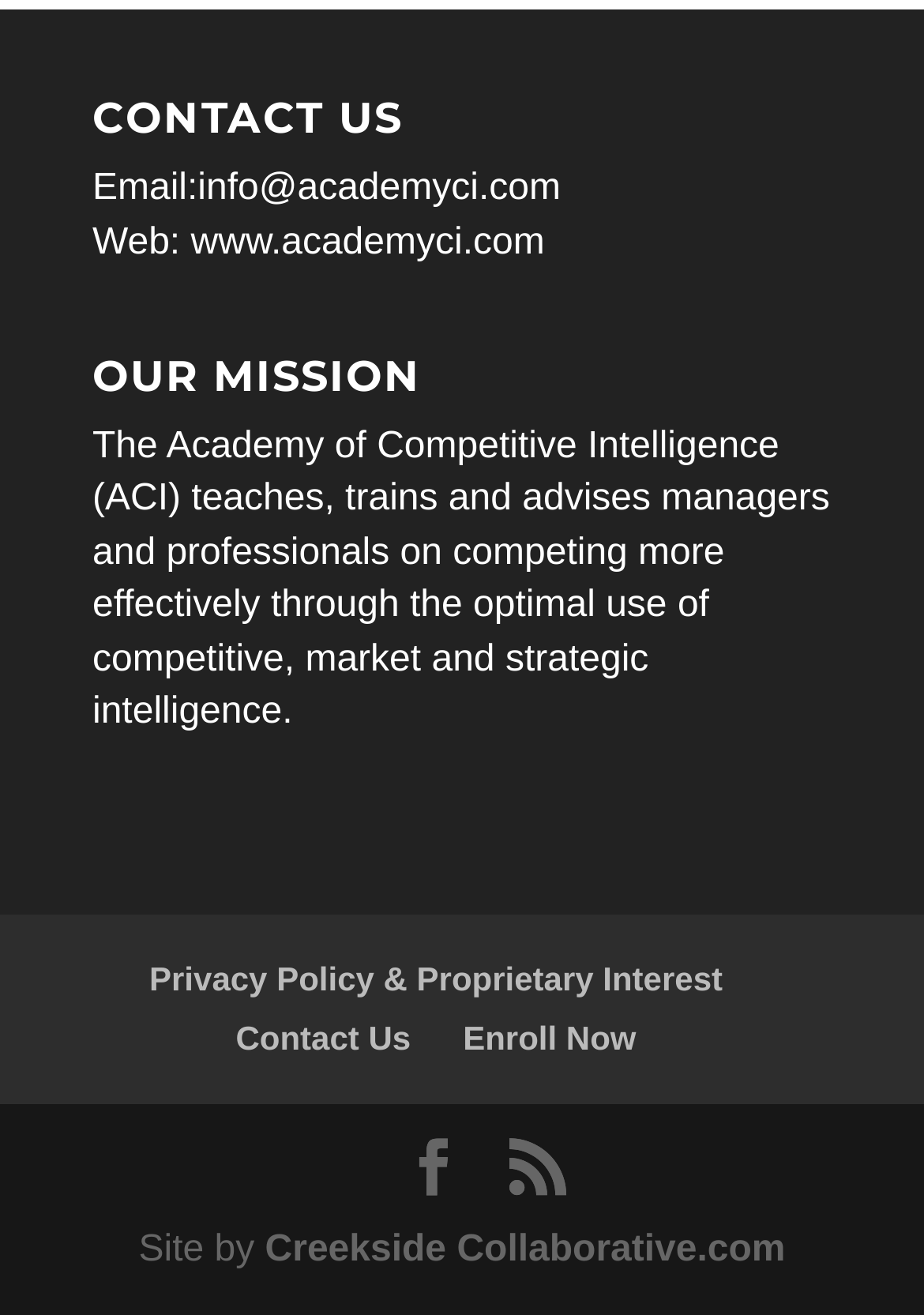Based on what you see in the screenshot, provide a thorough answer to this question: Who designed the website?

I looked at the bottom of the page and found the text 'Site by', which is followed by the URL 'Creekside Collaborative.com', indicating that they designed the website.